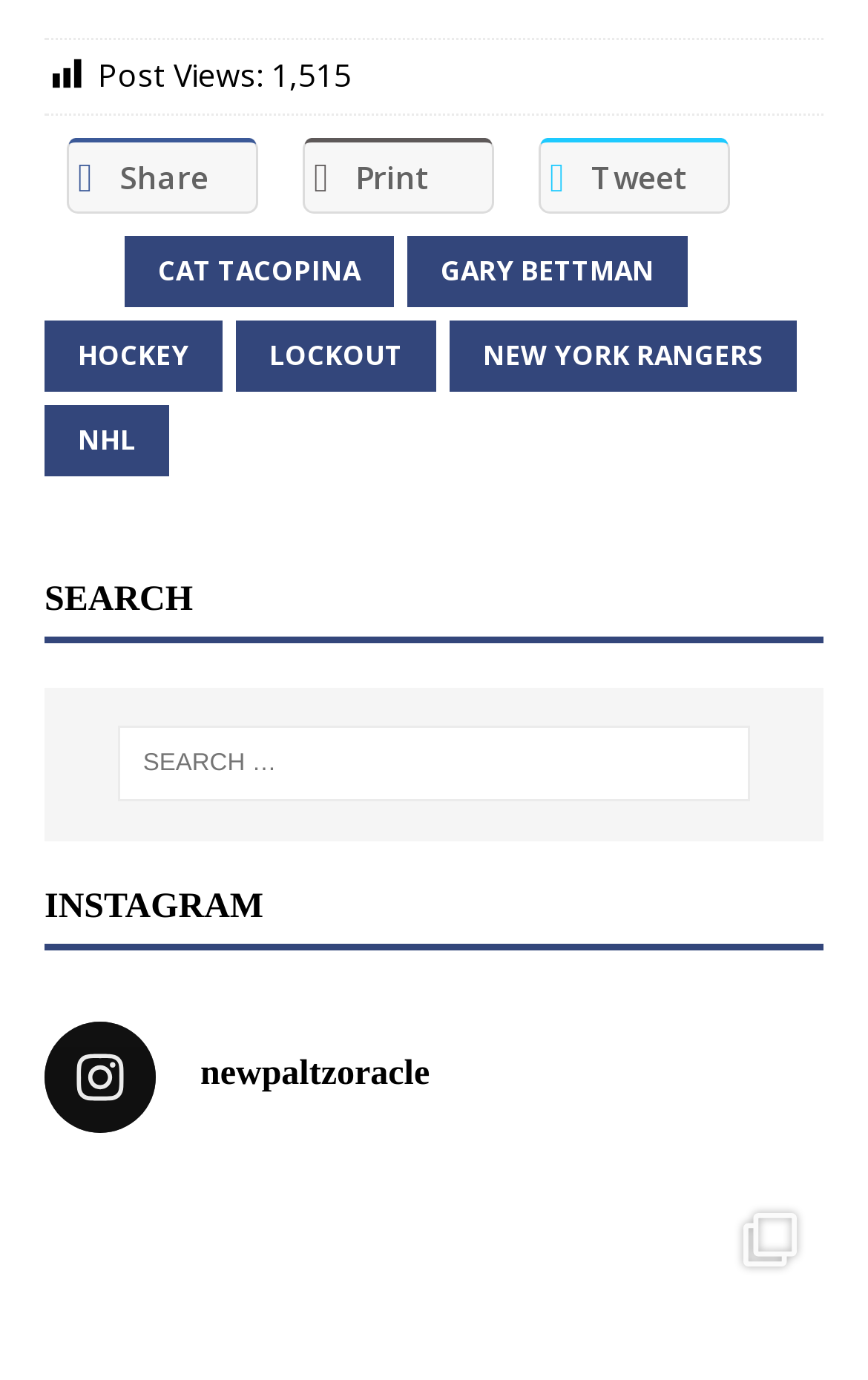Select the bounding box coordinates of the element I need to click to carry out the following instruction: "Check out the newpaltzoracle Instagram".

[0.051, 0.74, 0.949, 0.82]